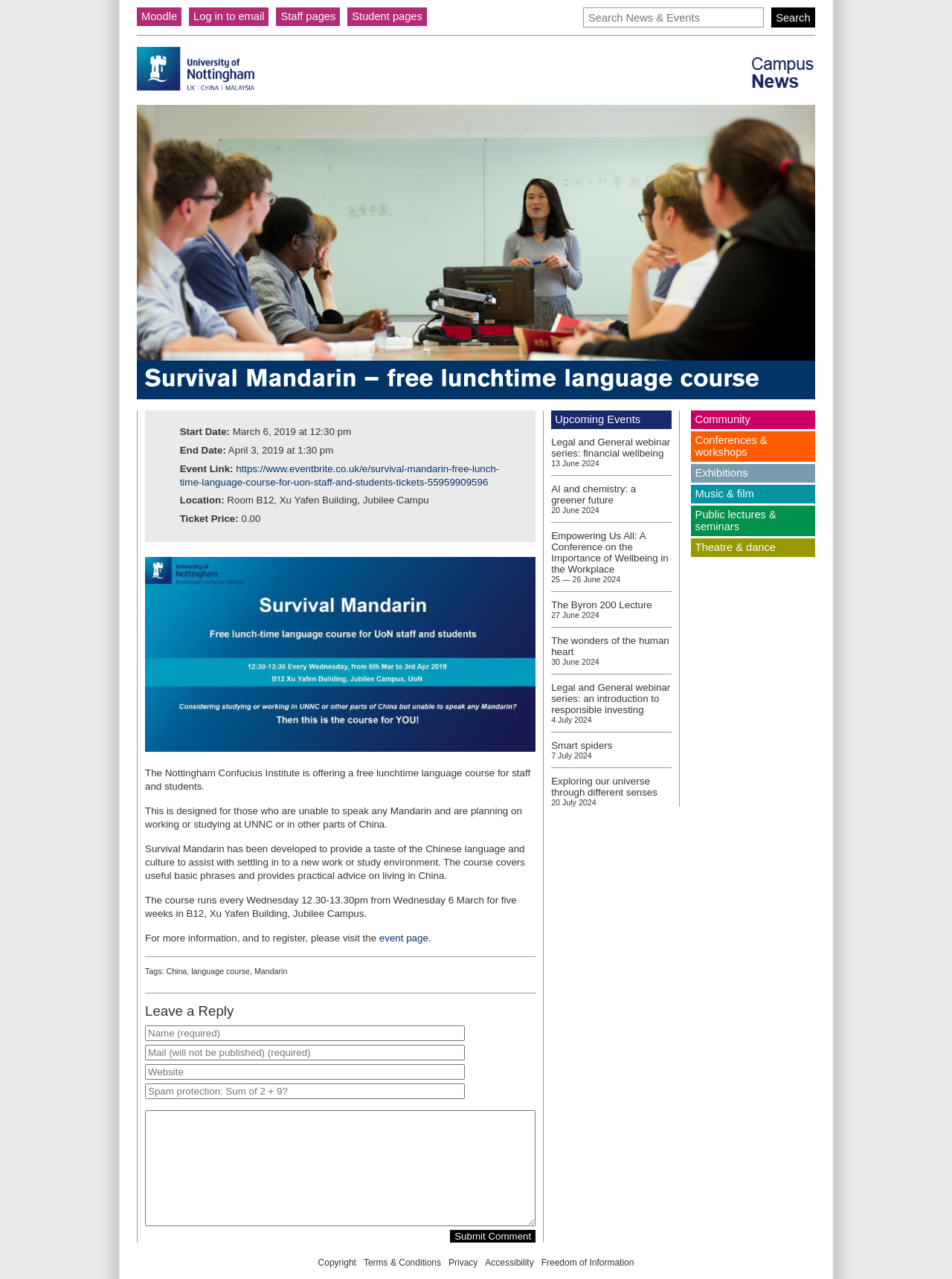Locate the coordinates of the bounding box for the clickable region that fulfills this instruction: "Leave a reply".

[0.152, 0.786, 0.563, 0.796]